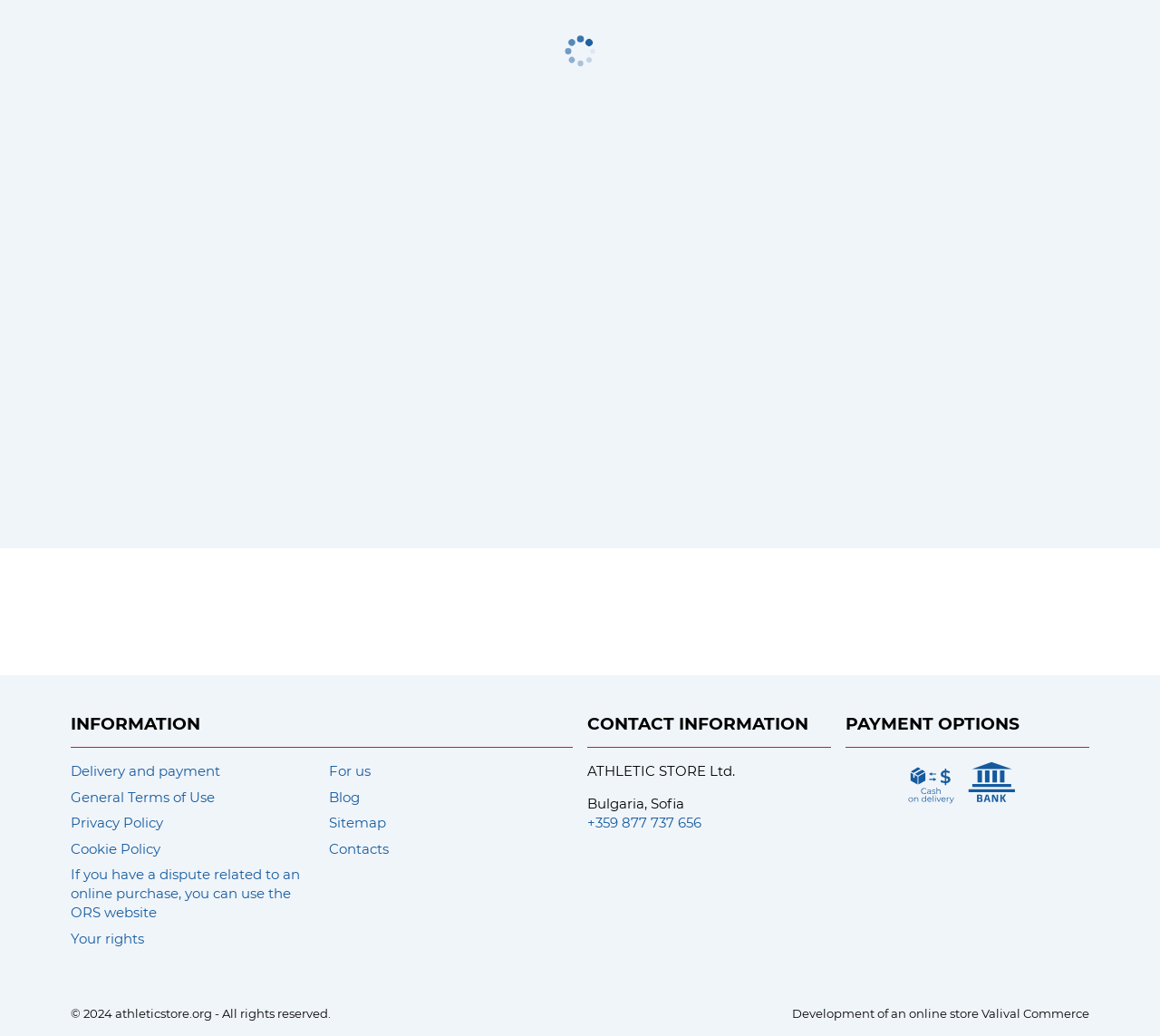What is the company name?
Please provide an in-depth and detailed response to the question.

The company name can be found in the CONTACT INFORMATION section, where it is written as 'ATHLETIC STORE Ltd.' in a static text element.